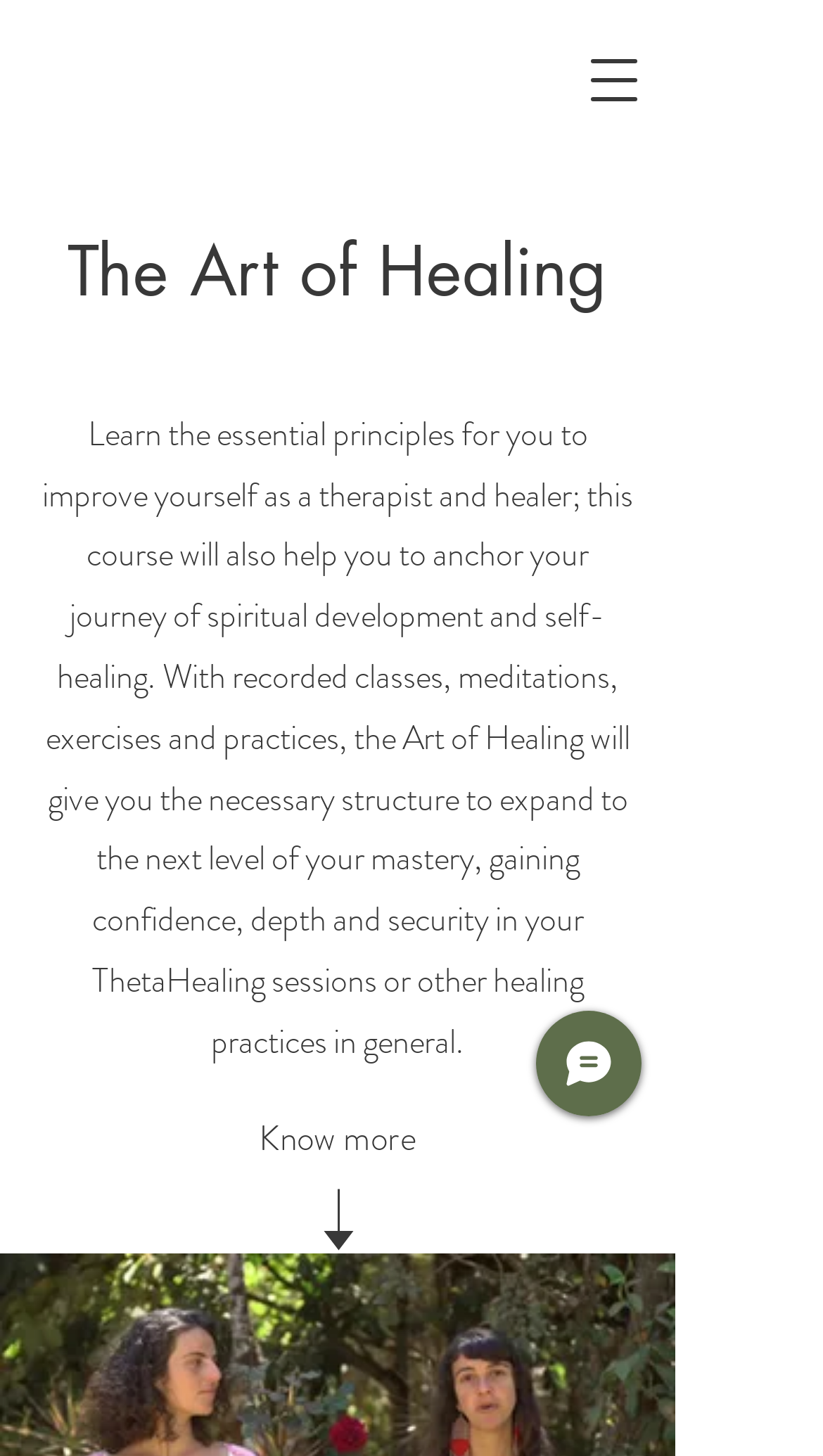Using the information in the image, could you please answer the following question in detail:
What is the purpose of this website?

Based on the webpage content, it appears that the website is focused on providing resources and guidance for individuals to improve themselves as therapists and healers, and to aid in their spiritual development and self-healing.